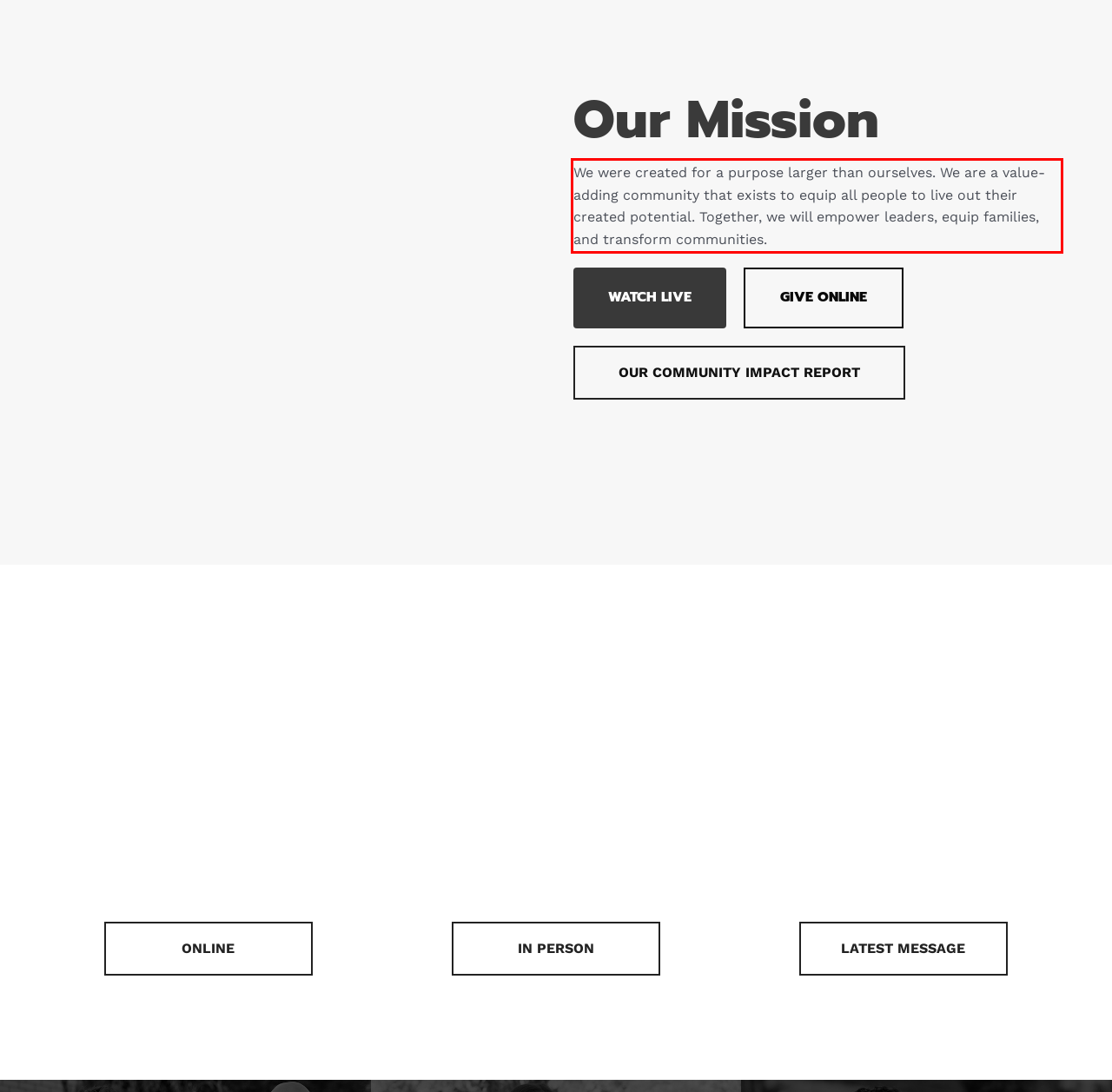Observe the screenshot of the webpage, locate the red bounding box, and extract the text content within it.

We were created for a purpose larger than ourselves. We are a value-adding community that exists to equip all people to live out their created potential. Together, we will empower leaders, equip families, and transform communities.